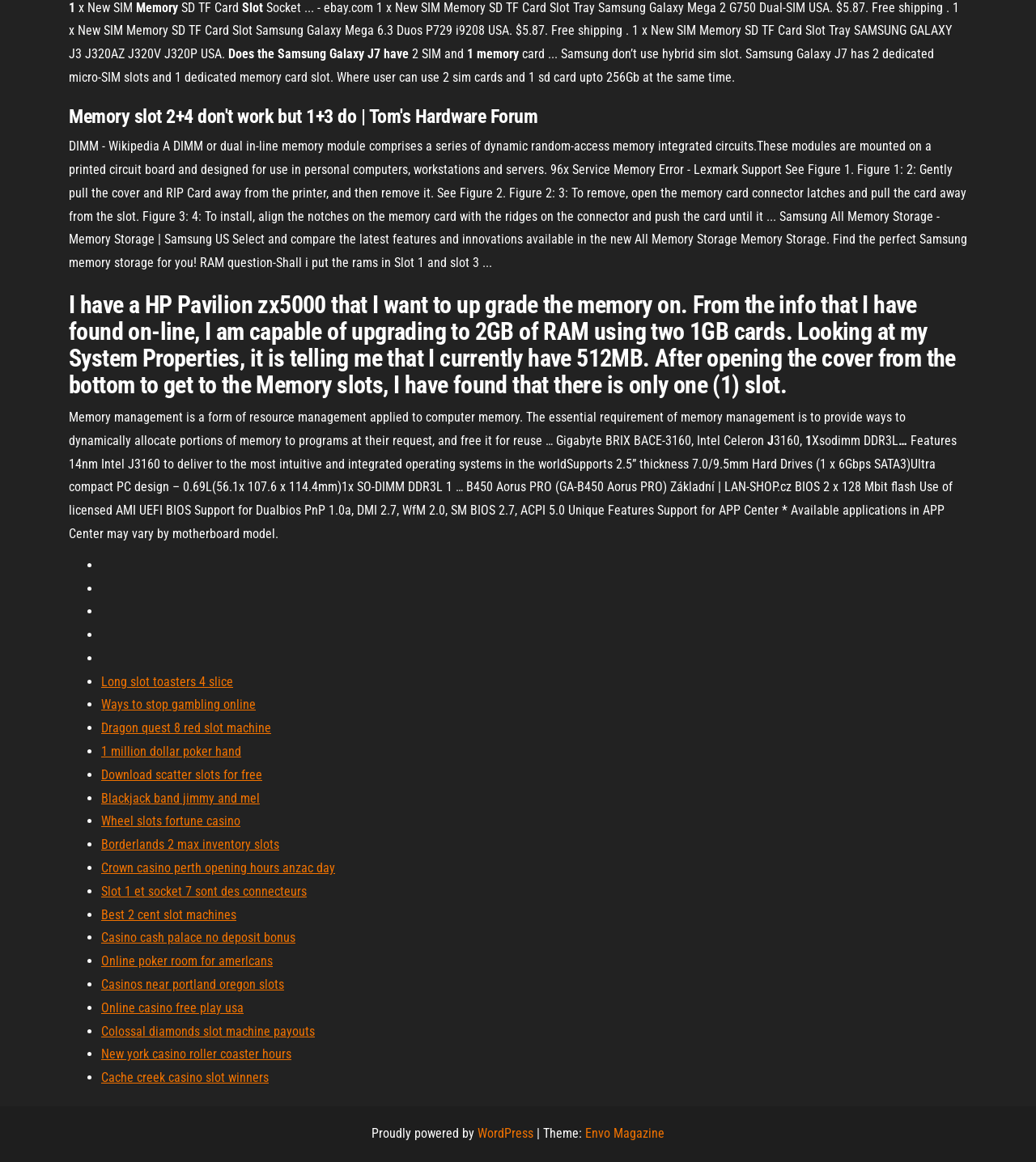Using the provided description: "Variety Tailored to Your Routine", find the bounding box coordinates of the corresponding UI element. The output should be four float numbers between 0 and 1, in the format [left, top, right, bottom].

None